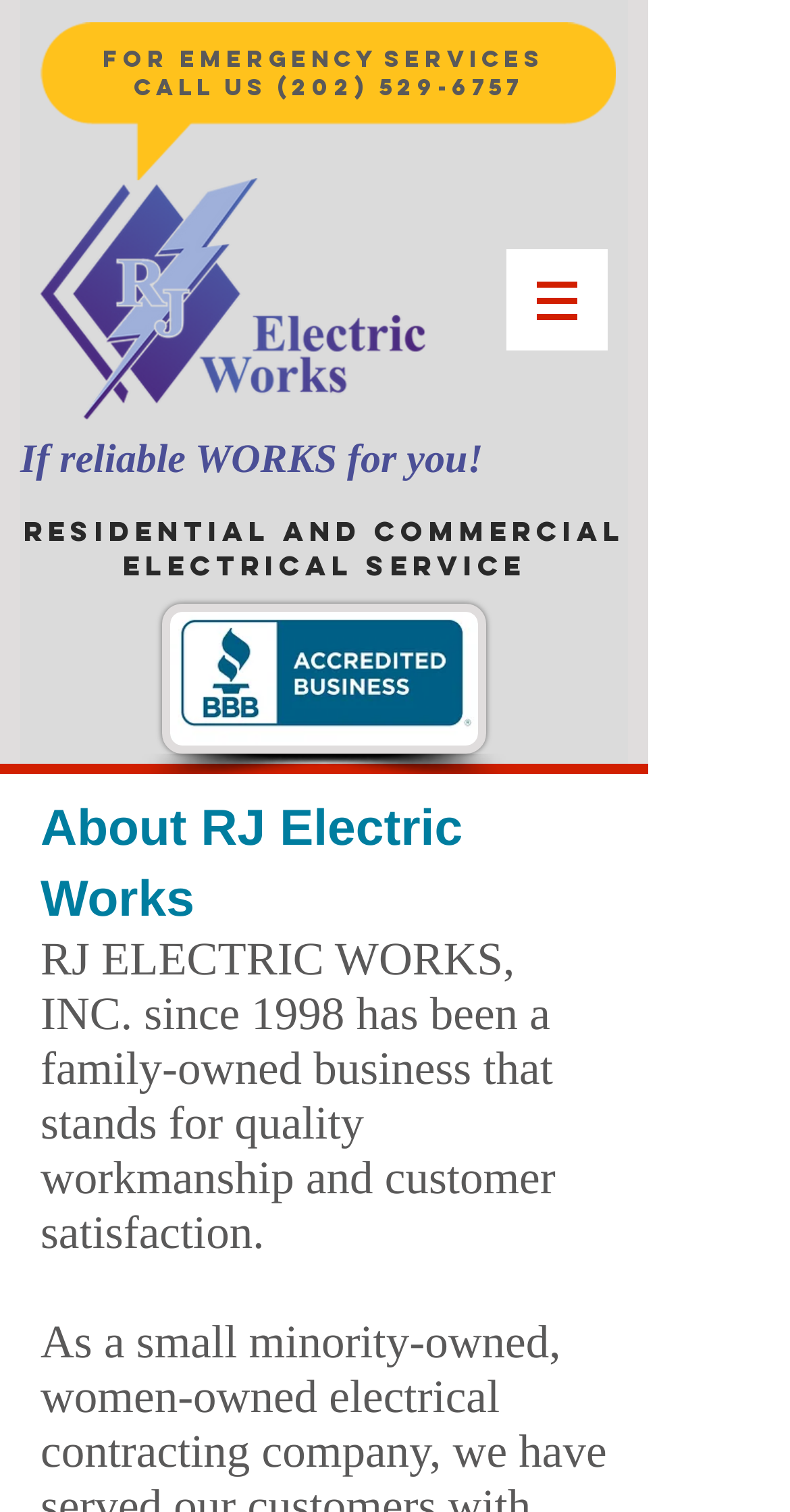Respond with a single word or phrase to the following question:
What type of services does RJ Electric Works provide?

Residential and Commercial electrical service